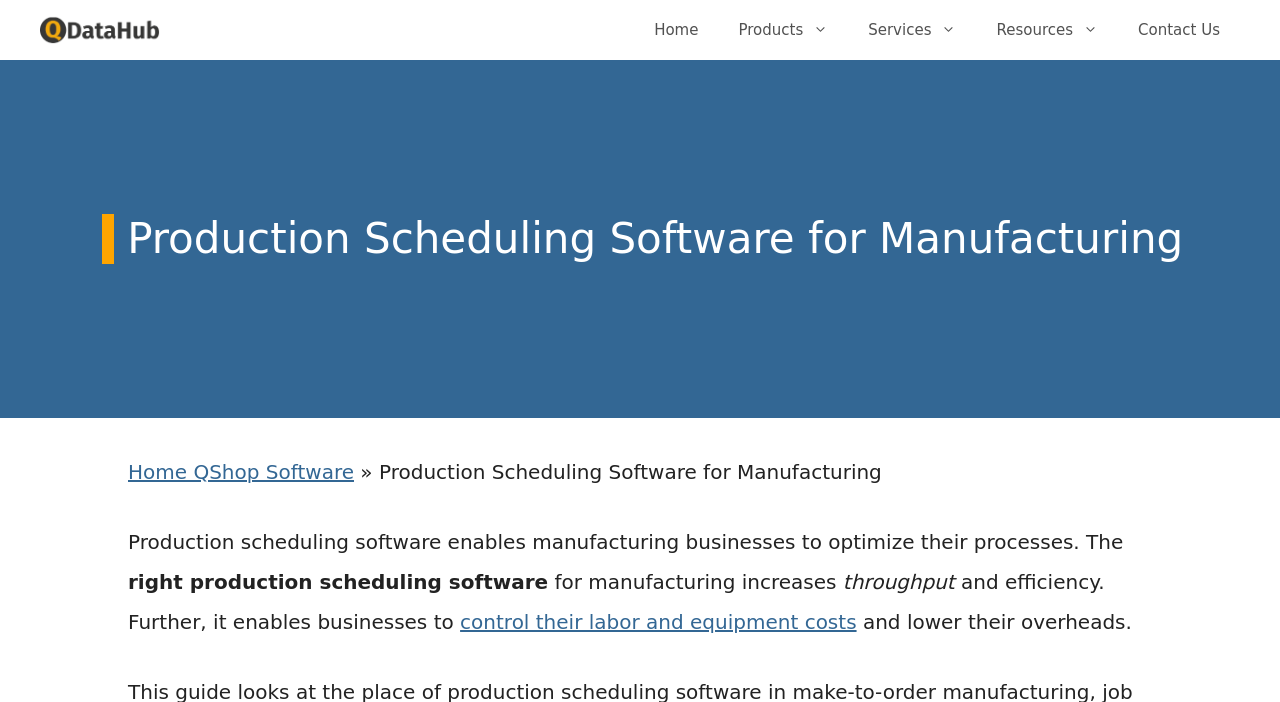Offer a meticulous description of the webpage's structure and content.

The webpage is about production scheduling software for manufacturing businesses. At the top, there is a banner with the site's name, "QDataHub", accompanied by a logo image. Below the banner, there is a primary navigation menu with five links: "Home", "Products", "Services", "Resources", and "Contact Us".

The main content of the page is headed by a title, "Production Scheduling Software for Manufacturing", which is centered at the top. Below the title, there is a link to "Home QShop Software" followed by a right arrow symbol. The main text starts with a paragraph explaining the benefits of production scheduling software, which enables manufacturing businesses to optimize their processes, increase throughput and efficiency, and control labor and equipment costs.

The text is divided into several sections, with the main points highlighted in separate lines. The overall layout is organized, with clear headings and concise text, making it easy to read and understand.